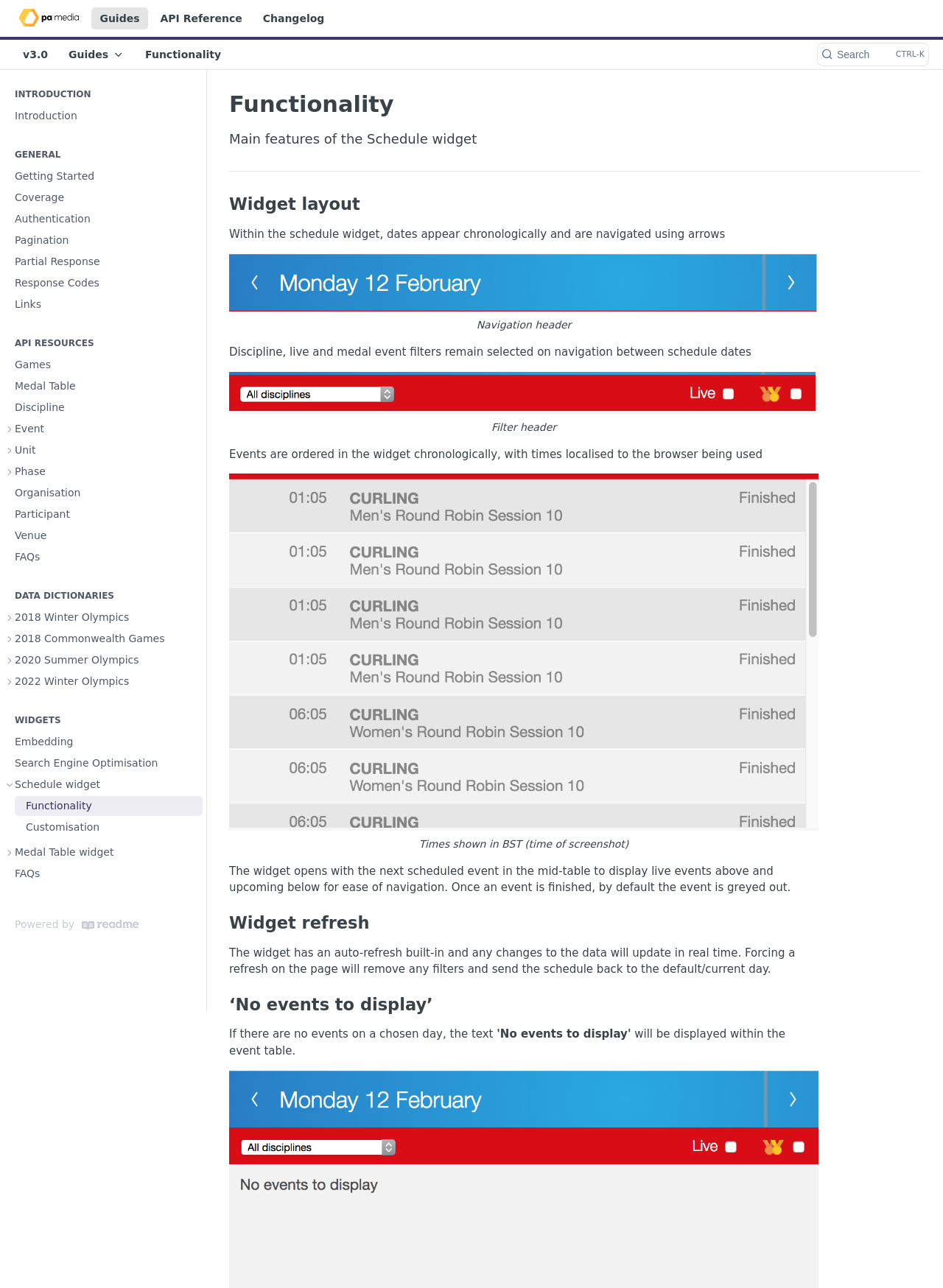Generate a thorough explanation of the webpage's elements.

This webpage appears to be a documentation page for the Schedule widget of the Olympics API. At the top, there are several links to jump to different sections of the page, including "Olympics API", "Guides", "API Reference", and "Changelog". Below these links, there is a version number "v3.0" and a button to access guides.

The main content of the page is divided into several sections, including "INTRODUCTION", "GENERAL", "API RESOURCES", "DATA DICTIONARIES", and "WIDGETS". Each section contains multiple links to subpages, such as "Getting Started", "Coverage", "Authentication", and "Response Codes" under the "GENERAL" section.

On the right side of the page, there is a search bar with a button labeled "Search" and a shortcut key "CTRL-K". Below the search bar, there is a navigation menu with links to different sections of the page.

The main content area also contains several headings, paragraphs of text, and figures with images and captions. The text describes the functionality of the Schedule widget, including how dates are navigated using arrows, how filters remain selected when navigating between schedule dates, and how events are ordered chronologically with localized times.

At the bottom of the page, there is a footer section with a link to "ReadMe" and a statement "Powered by [unknown]".